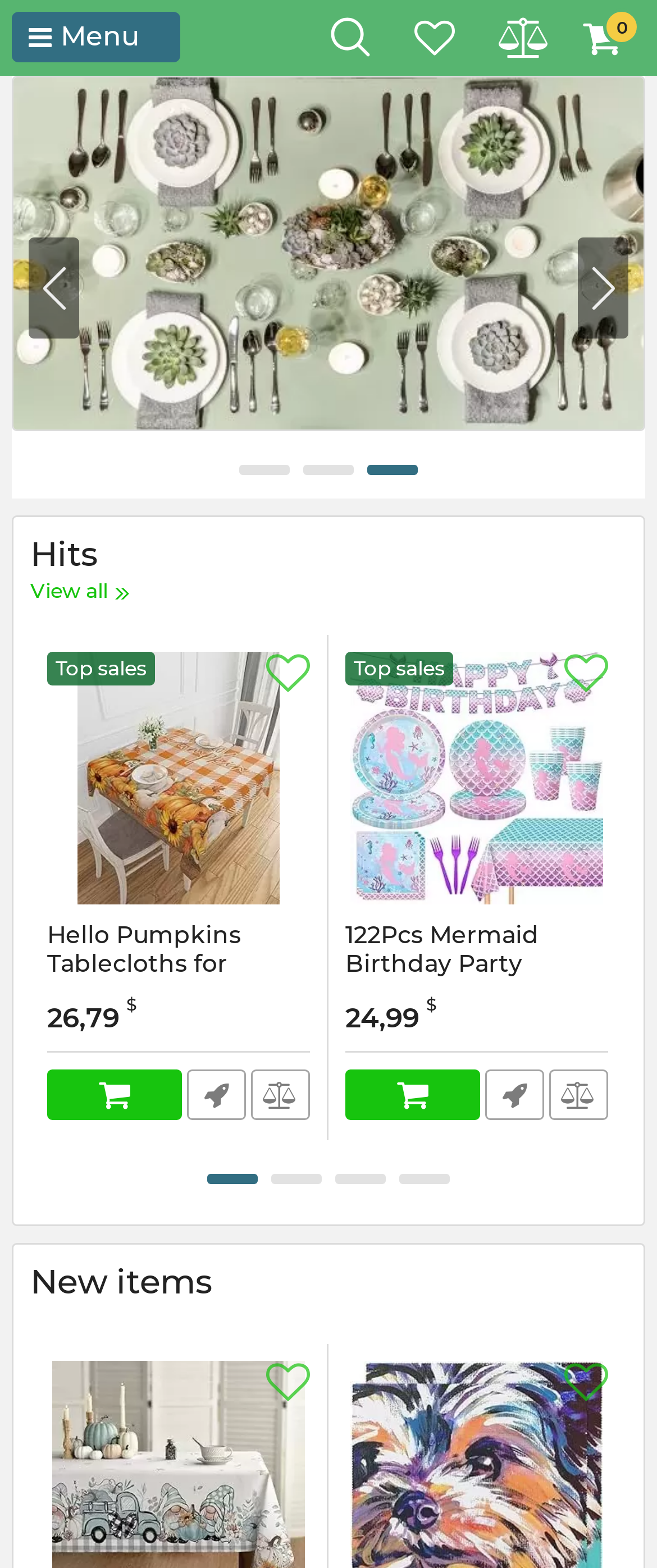From the details in the image, provide a thorough response to the question: What is the name of the online store?

Based on the meta description, I understand that the webpage is an online store, and the name of the store is mentioned as 'Culinary Haven'.